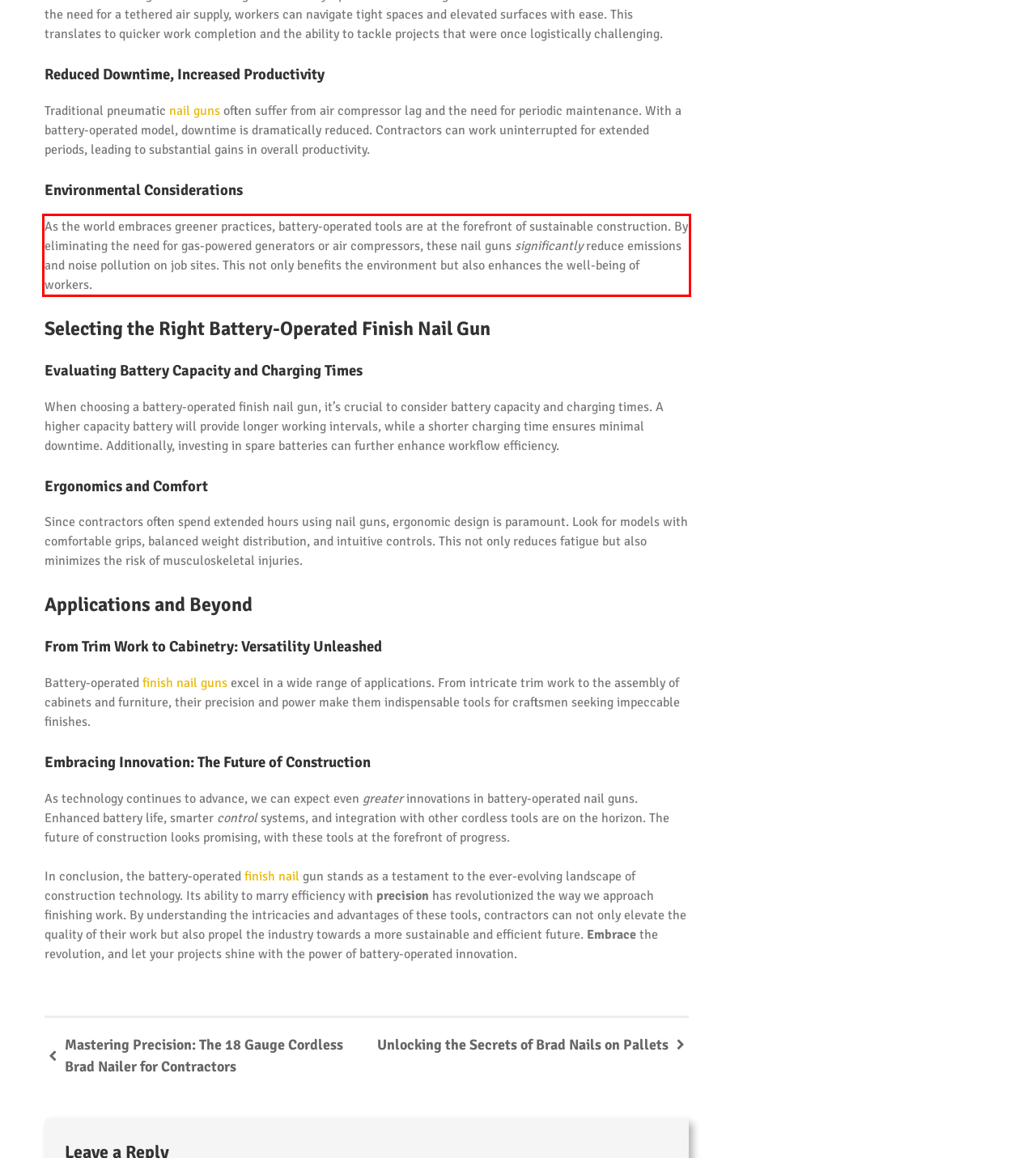Within the screenshot of the webpage, there is a red rectangle. Please recognize and generate the text content inside this red bounding box.

As the world embraces greener practices, battery-operated tools are at the forefront of sustainable construction. By eliminating the need for gas-powered generators or air compressors, these nail guns significantly reduce emissions and noise pollution on job sites. This not only benefits the environment but also enhances the well-being of workers.